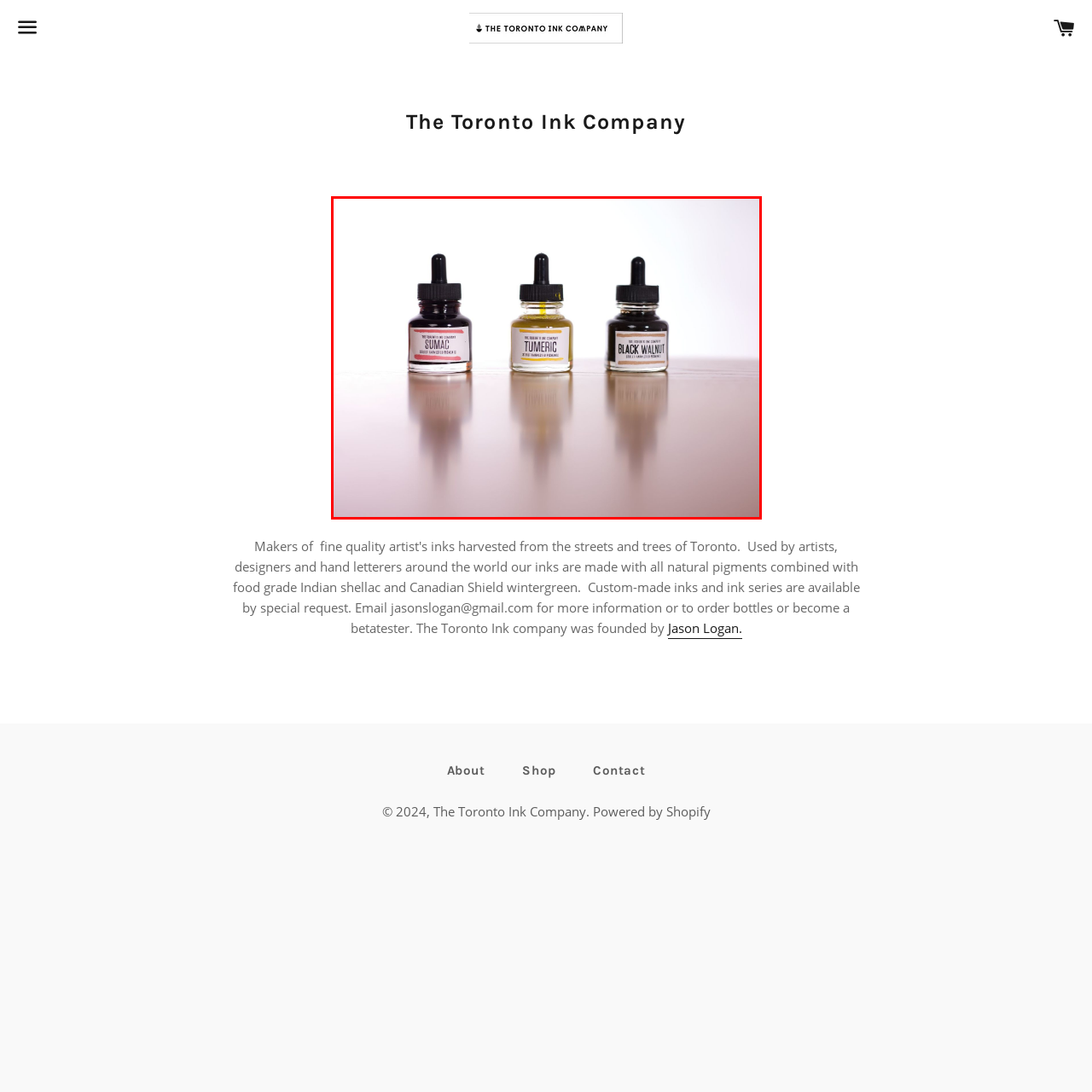Observe the image inside the red bounding box and answer briefly using a single word or phrase: What is the origin of the middle bottle's color?

Turmeric roots